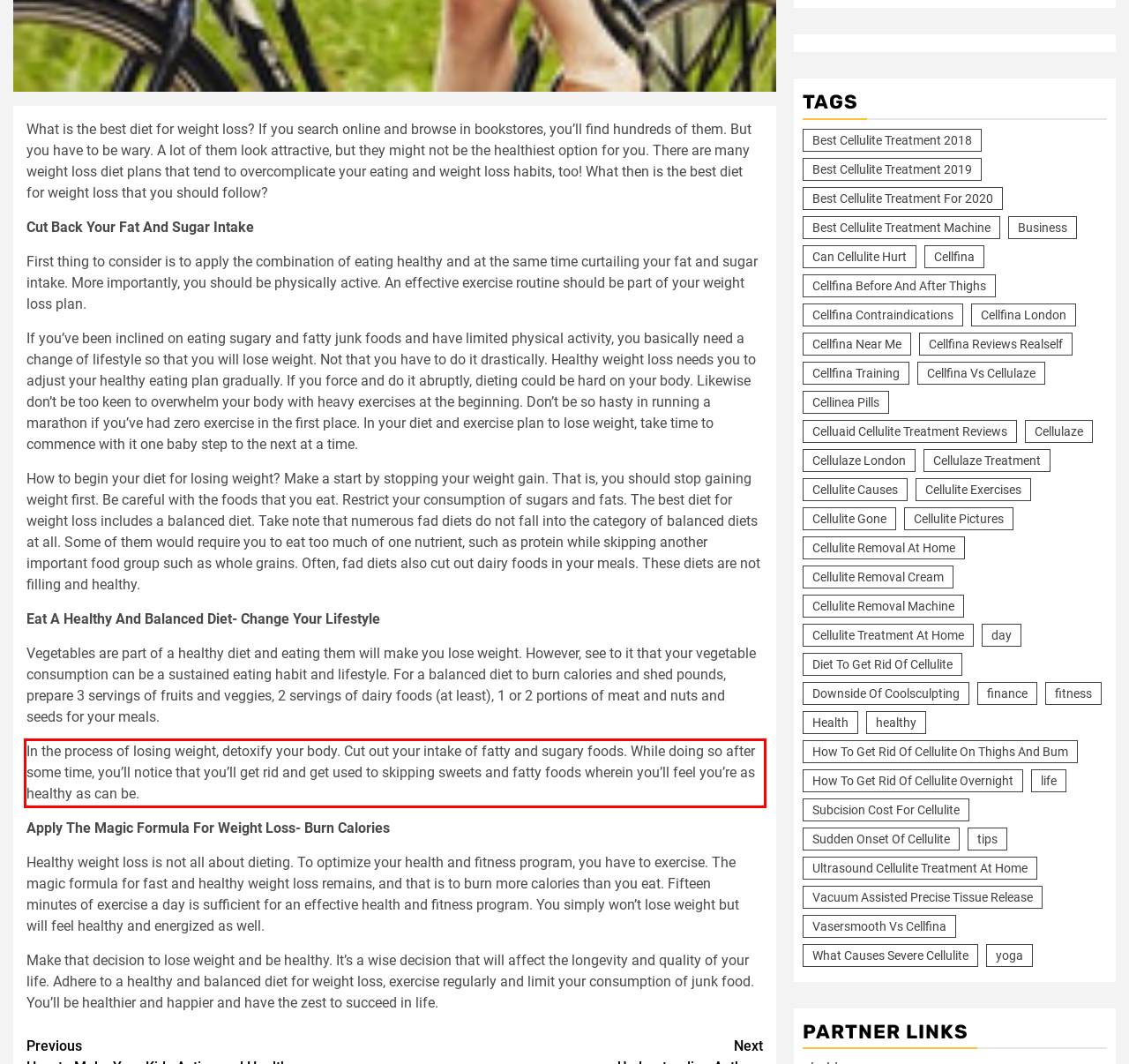Examine the screenshot of the webpage, locate the red bounding box, and perform OCR to extract the text contained within it.

In the process of losing weight, detoxify your body. Cut out your intake of fatty and sugary foods. While doing so after some time, you’ll notice that you’ll get rid and get used to skipping sweets and fatty foods wherein you’ll feel you’re as healthy as can be.